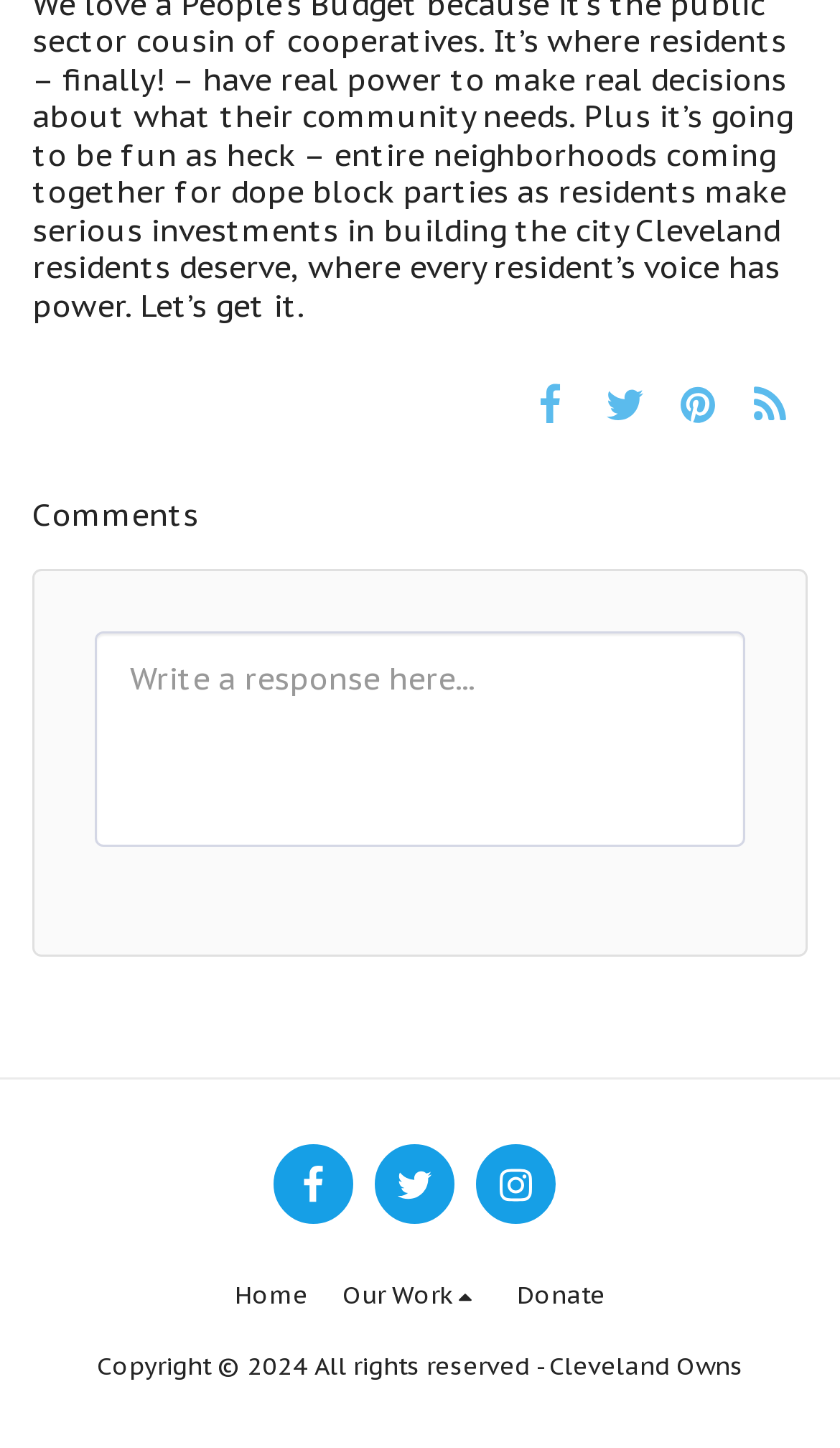Please identify the bounding box coordinates of where to click in order to follow the instruction: "Click Home".

[0.279, 0.879, 0.366, 0.909]